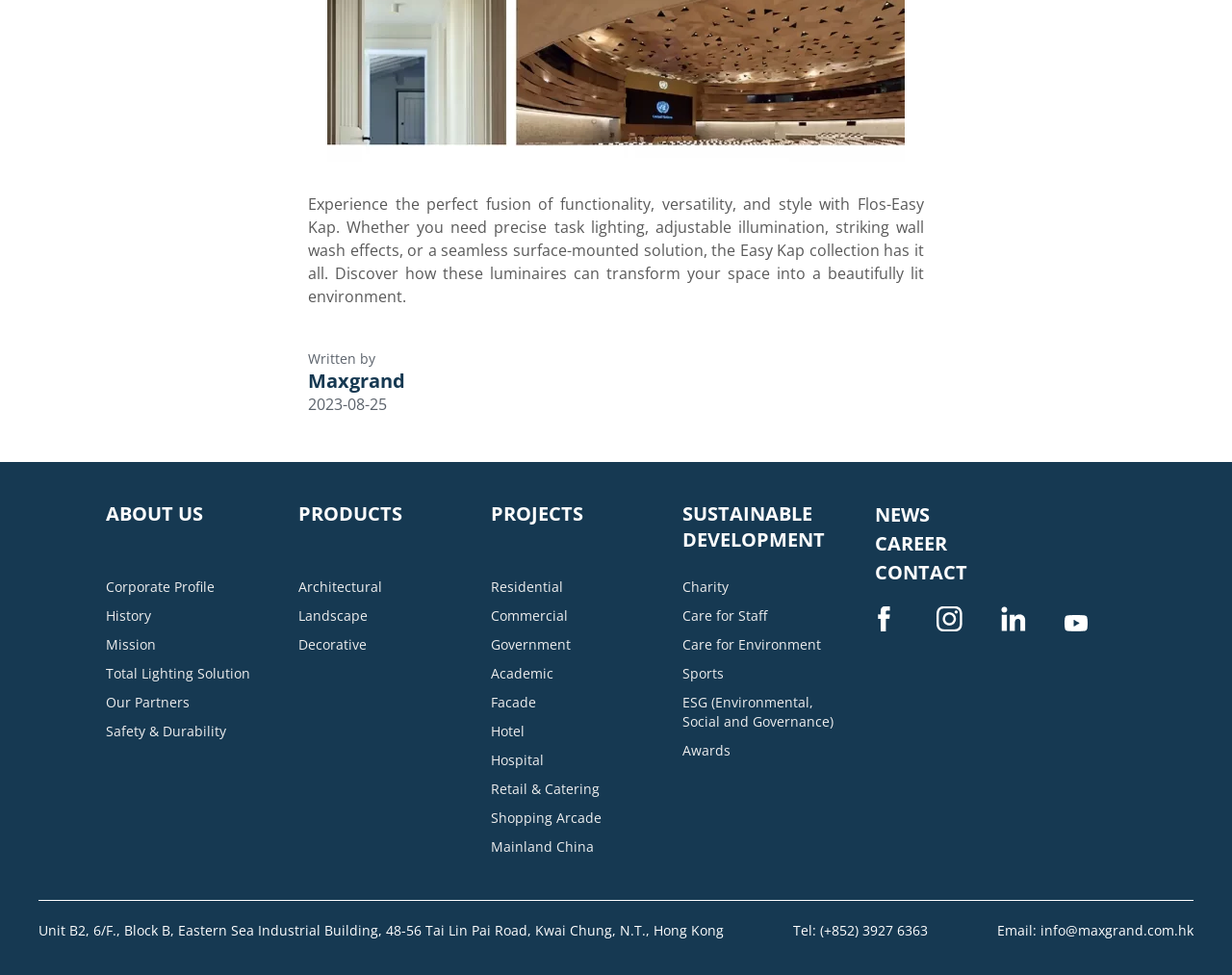What is the date of the article?
Answer the question in a detailed and comprehensive manner.

The date of the article is mentioned below the author's name as '2023-08-25'.